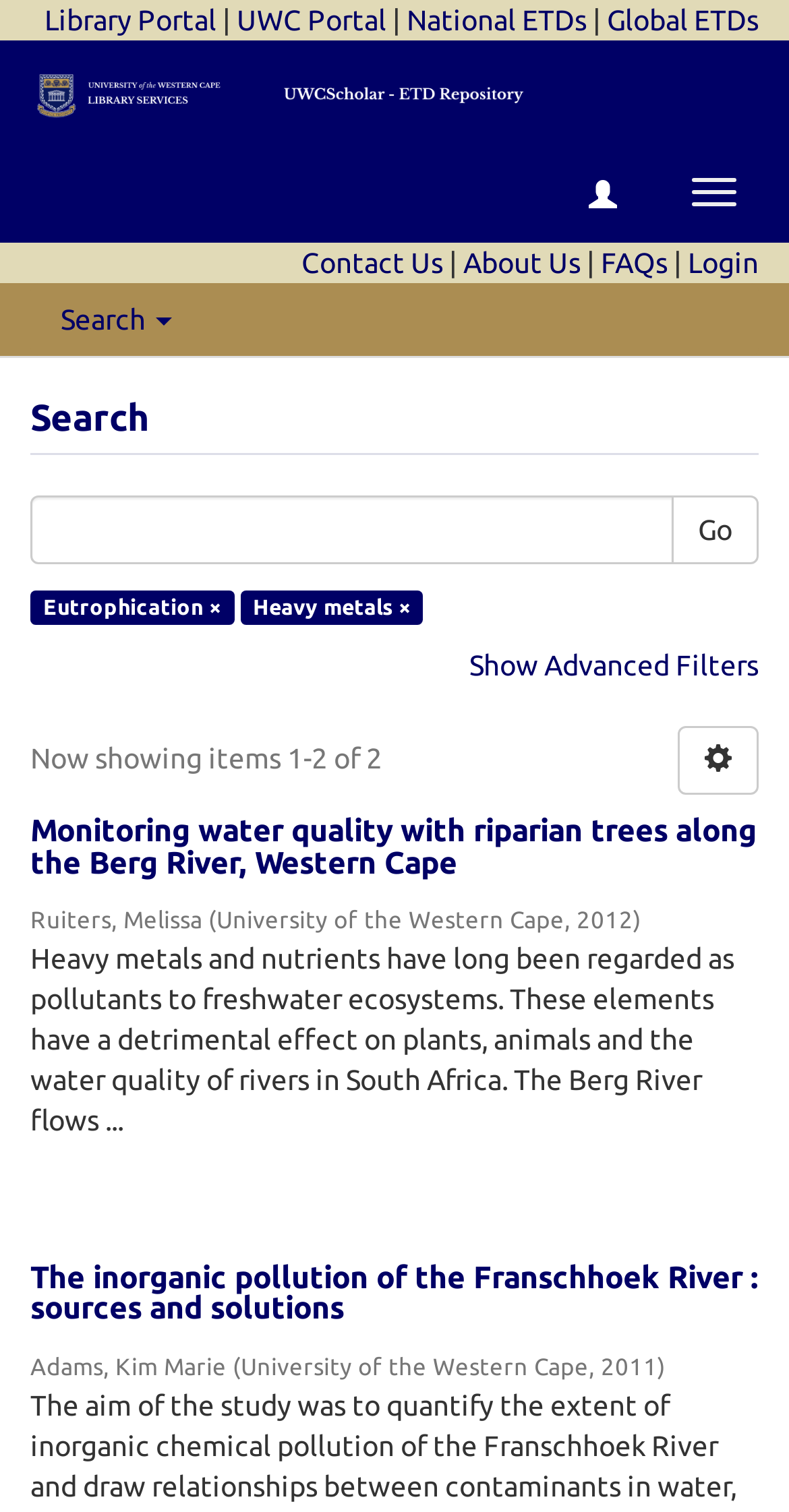Identify the bounding box for the given UI element using the description provided. Coordinates should be in the format (top-left x, top-left y, bottom-right x, bottom-right y) and must be between 0 and 1. Here is the description: Search

[0.077, 0.201, 0.218, 0.222]